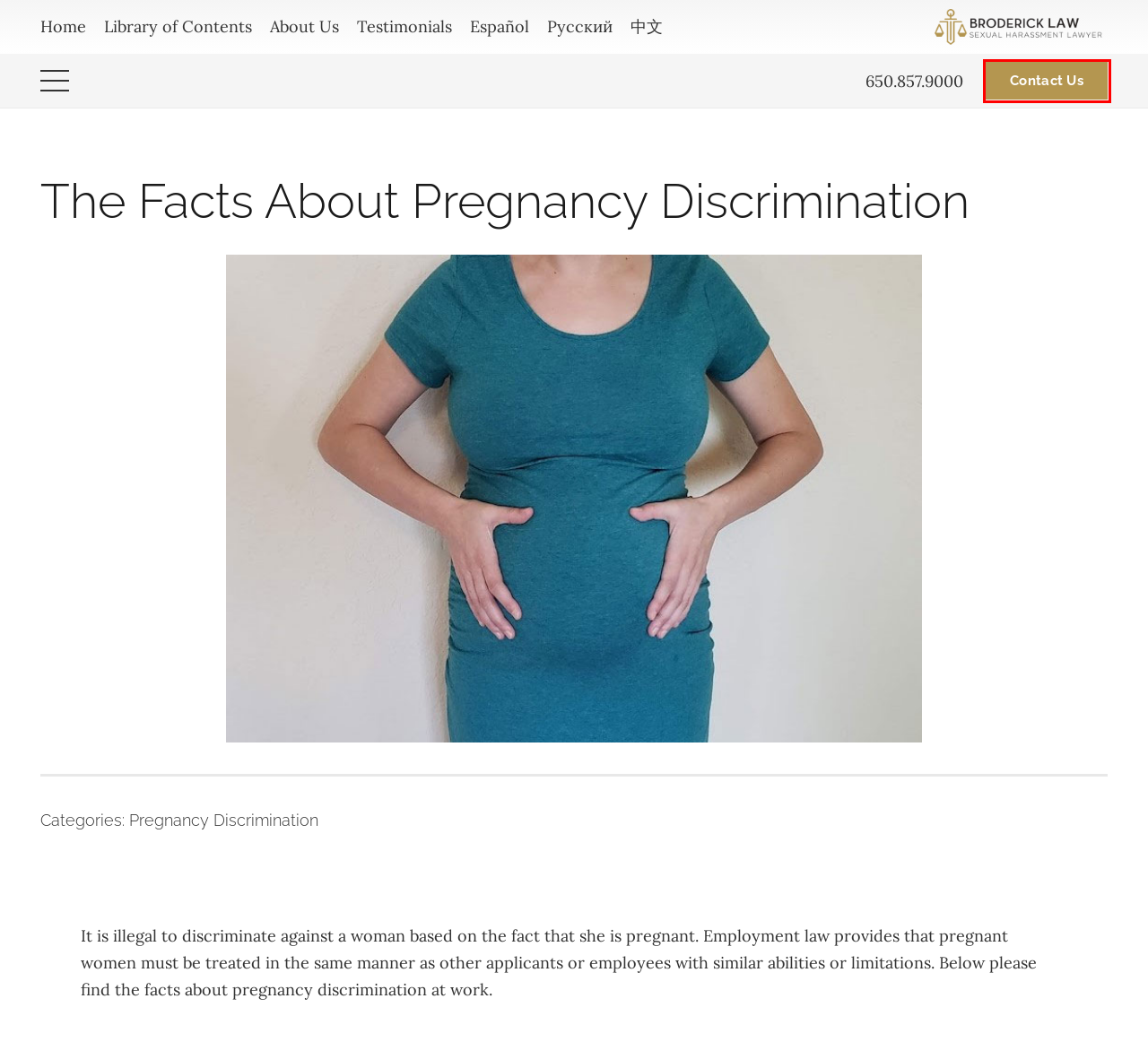A screenshot of a webpage is given, marked with a red bounding box around a UI element. Please select the most appropriate webpage description that fits the new page after clicking the highlighted element. Here are the candidates:
A. Pусский: ВЫ ЖЕРТВА СЕКСУАЛЬНОГО ДОМОГАТЕЛЬСТВА? - Sexual Harassment Lawyers Palo Alto
B. Testimonials - Sexual Harassment Lawyers Palo Alto
C. Library of Contents - Sexual Harassment Lawyers Palo Alto
D. Contact Us - Sexual Harassment Lawyers Palo Alto
E. Sitemap - Sexual Harassment Lawyers Palo Alto
F. 你是否为性骚扰的受害者？ - Sexual Harassment Lawyers Palo Alto
G. Sexual Harassment Lawyers Palo Alto
H. Defamation | Libel | Slander - Sexual Harassment Lawyers Palo Alto

D